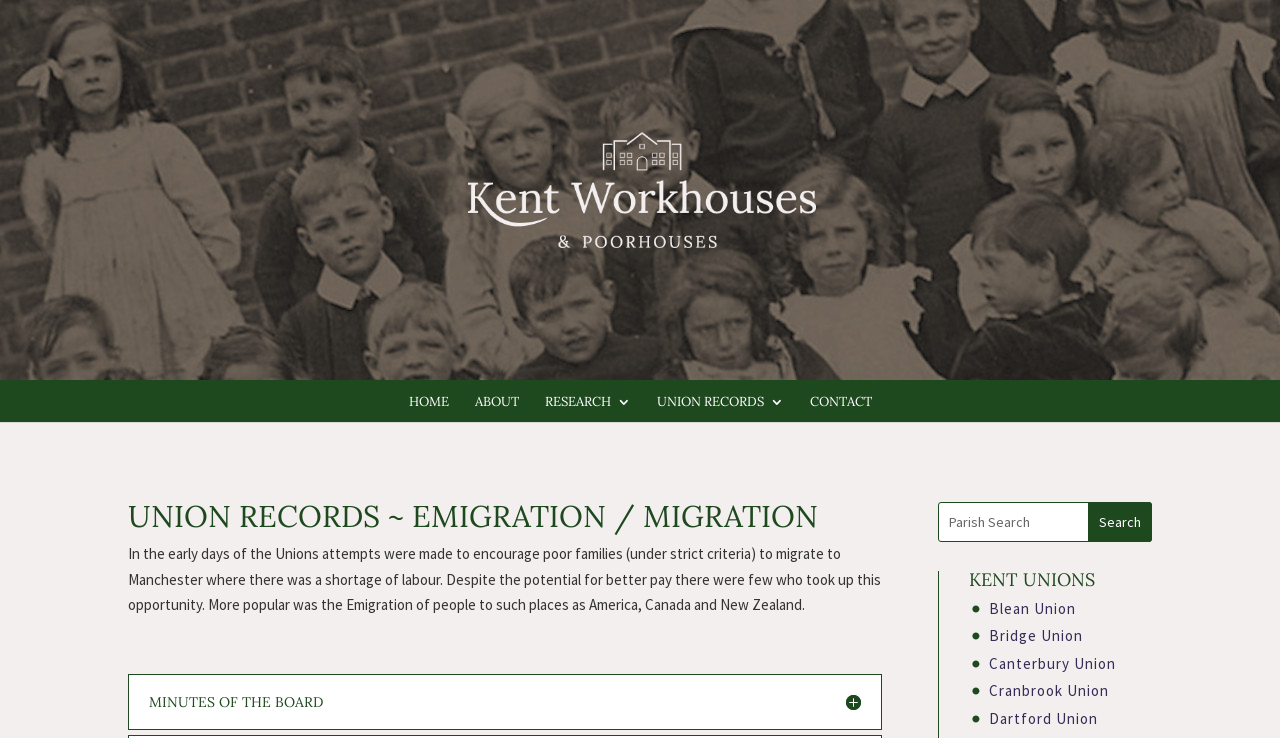Identify the bounding box coordinates of the part that should be clicked to carry out this instruction: "Read about emigration and migration".

[0.1, 0.679, 0.689, 0.734]